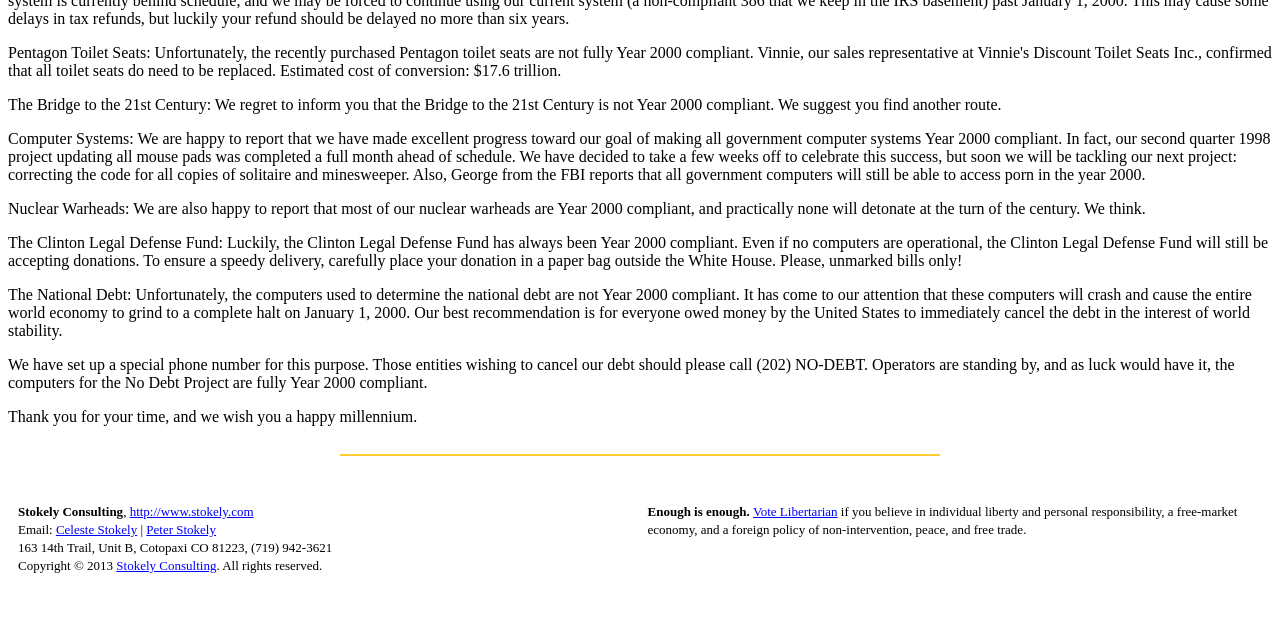Using the provided element description, identify the bounding box coordinates as (top-left x, top-left y, bottom-right x, bottom-right y). Ensure all values are between 0 and 1. Description: http://www.stokely.com

[0.101, 0.787, 0.198, 0.811]